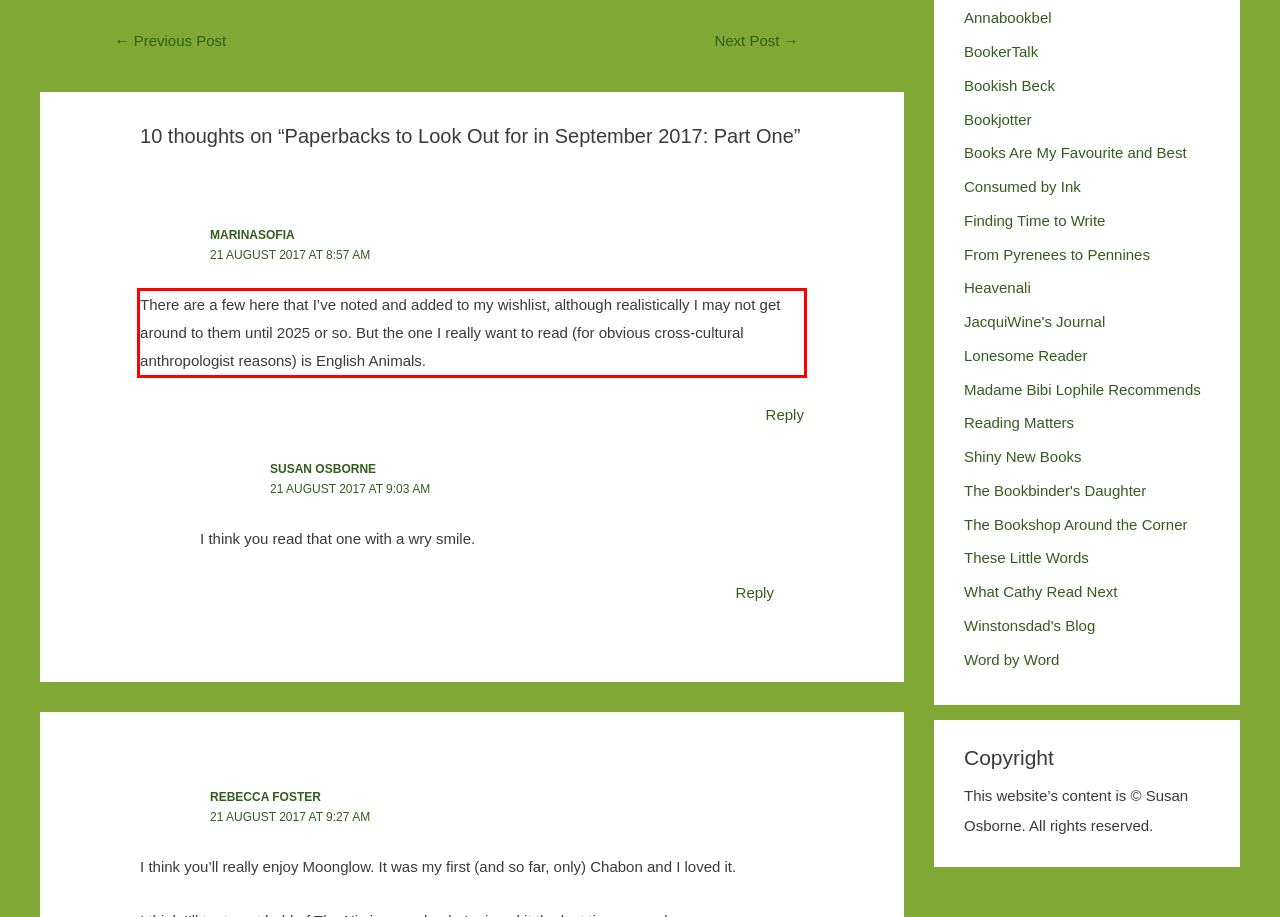Please look at the webpage screenshot and extract the text enclosed by the red bounding box.

There are a few here that I’ve noted and added to my wishlist, although realistically I may not get around to them until 2025 or so. But the one I really want to read (for obvious cross-cultural anthropologist reasons) is English Animals.